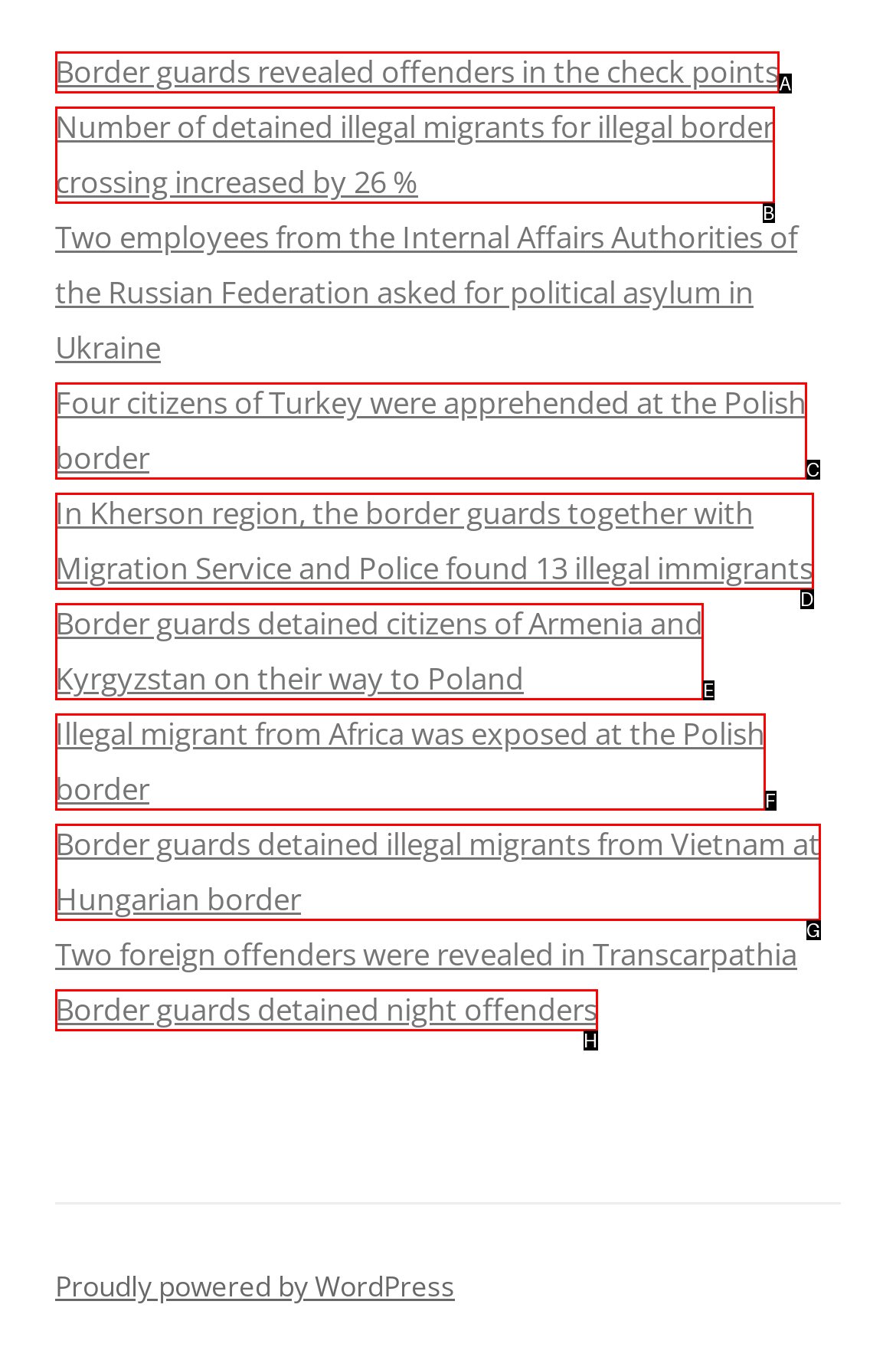Identify the UI element that corresponds to this description: Border guards detained night offenders
Respond with the letter of the correct option.

H